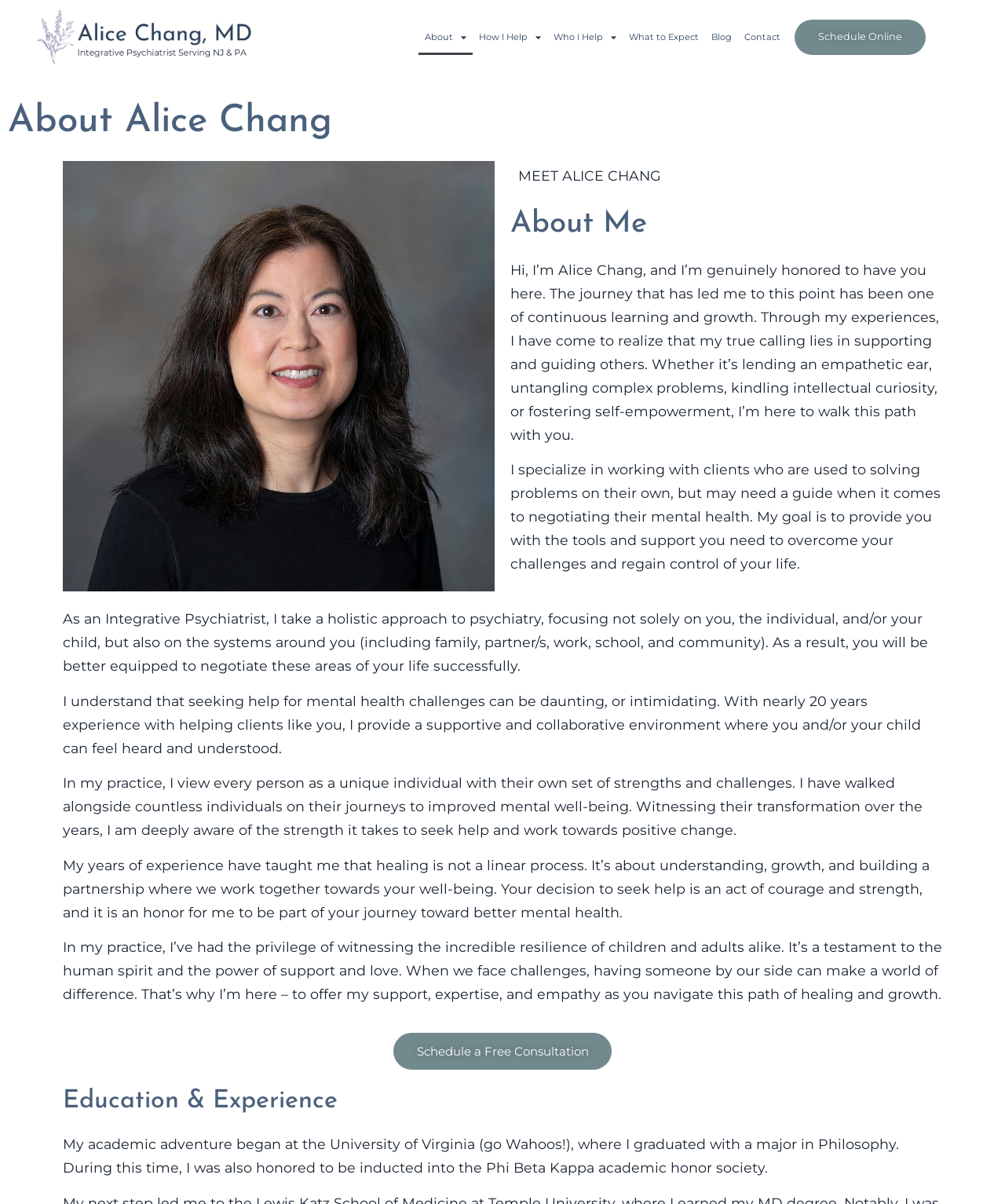Identify the bounding box for the UI element that is described as follows: "Who I Help".

[0.545, 0.016, 0.62, 0.046]